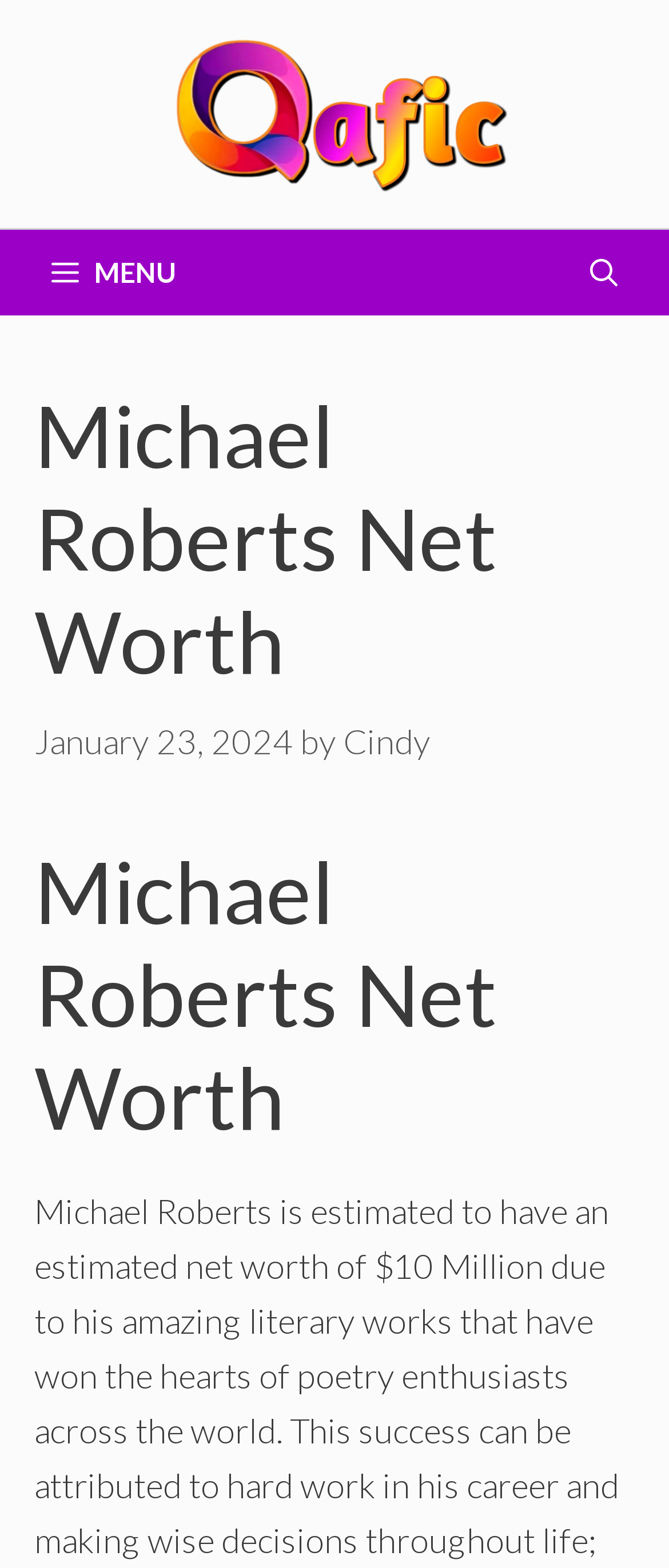Provide the bounding box coordinates, formatted as (top-left x, top-left y, bottom-right x, bottom-right y), with all values being floating point numbers between 0 and 1. Identify the bounding box of the UI element that matches the description: aria-label="Open Search Bar"

[0.831, 0.146, 0.974, 0.201]